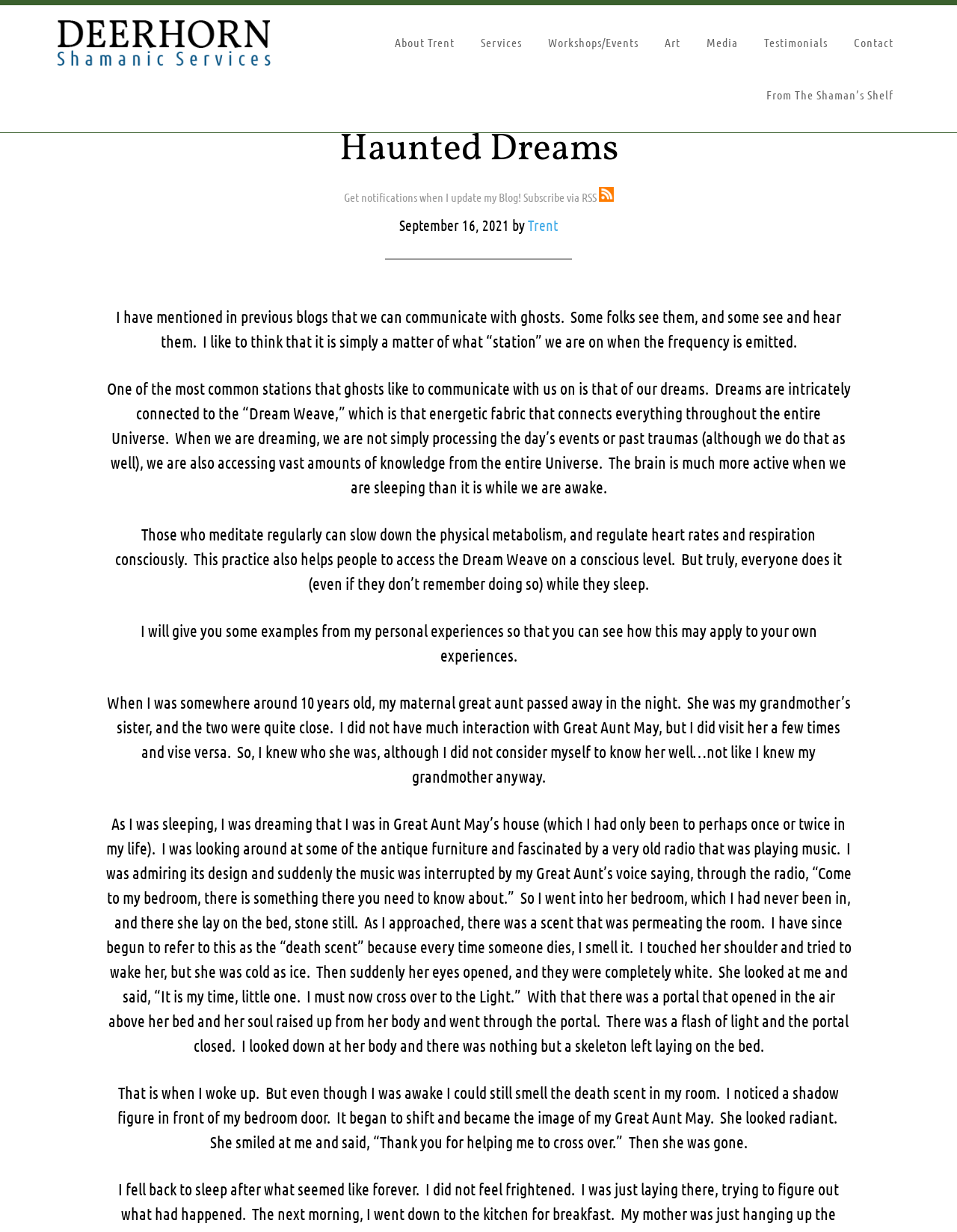What is the topic of the blog post?
Please describe in detail the information shown in the image to answer the question.

The topic of the blog post can be inferred from the text content, which discusses communicating with ghosts and the author's personal experiences with it. The blog post explores the idea that ghosts can communicate with us through our dreams and other means.